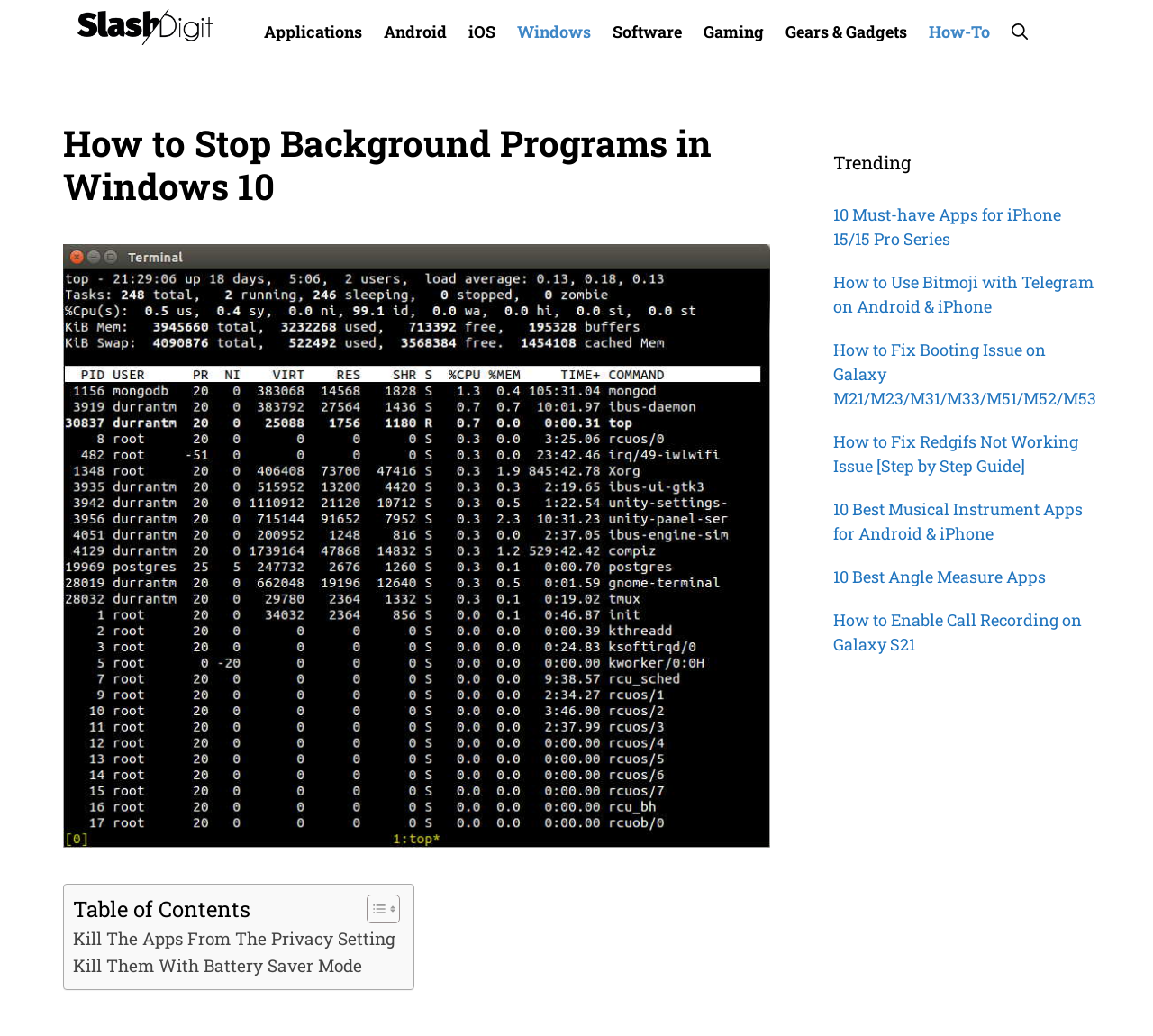Specify the bounding box coordinates of the element's region that should be clicked to achieve the following instruction: "Open the 'How to Stop Background Programs in Windows 10' article". The bounding box coordinates consist of four float numbers between 0 and 1, in the format [left, top, right, bottom].

[0.055, 0.117, 0.668, 0.201]